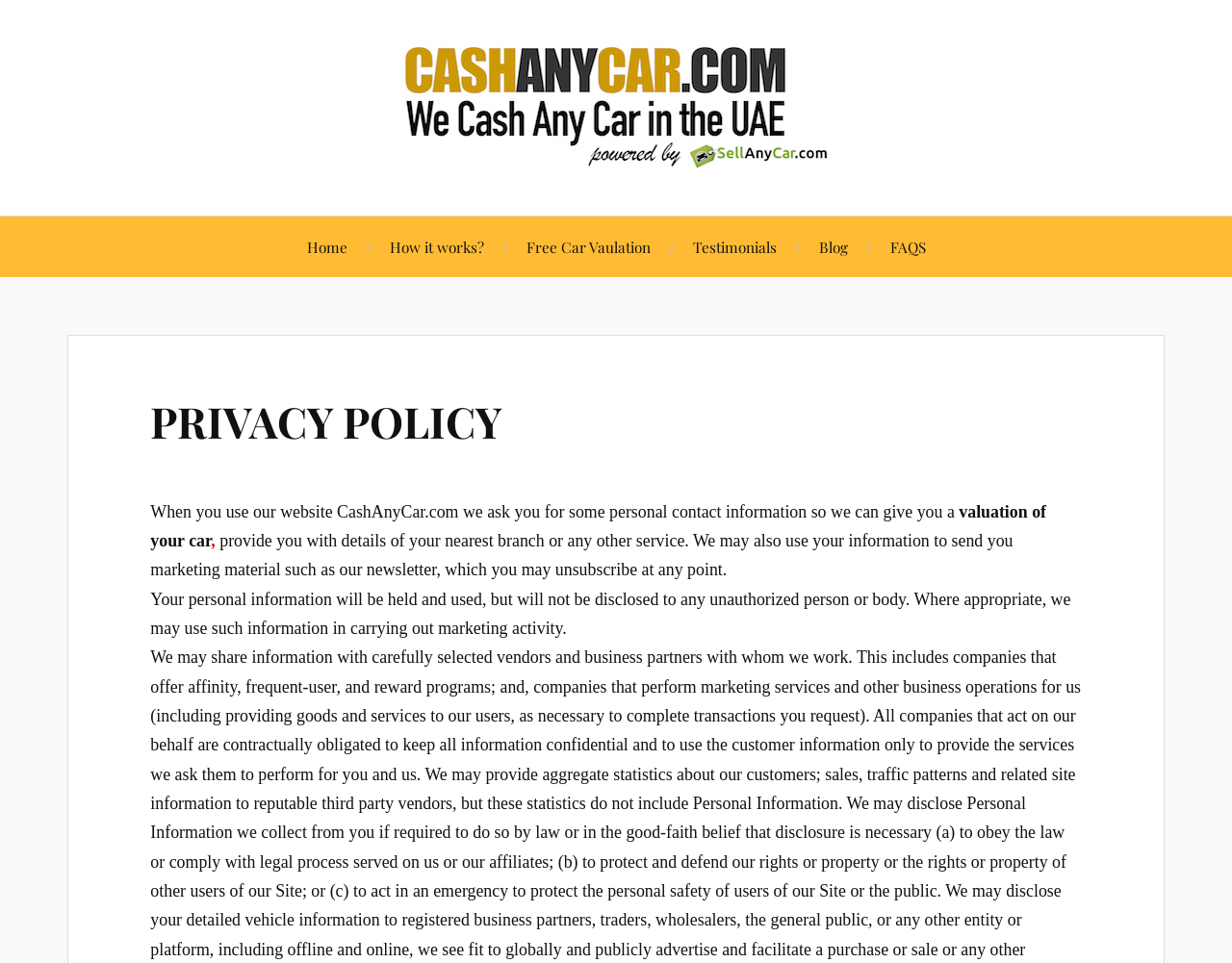What is the relationship between personal information and nearest branch details?
Please provide a full and detailed response to the question.

The website uses your personal contact information to provide you with details of your nearest branch or any other service.